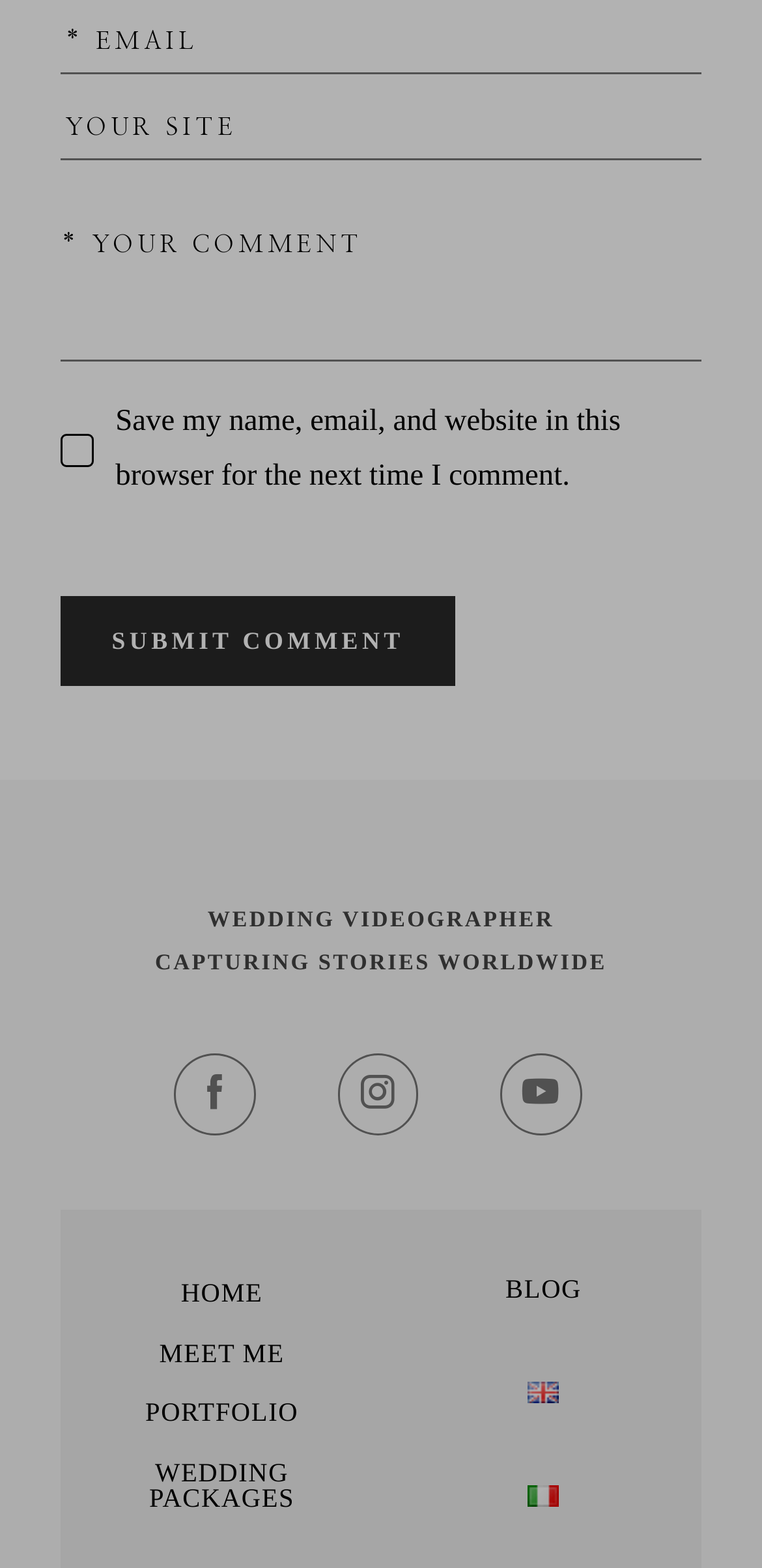How many navigation links are present at the top?
Look at the image and provide a short answer using one word or a phrase.

4